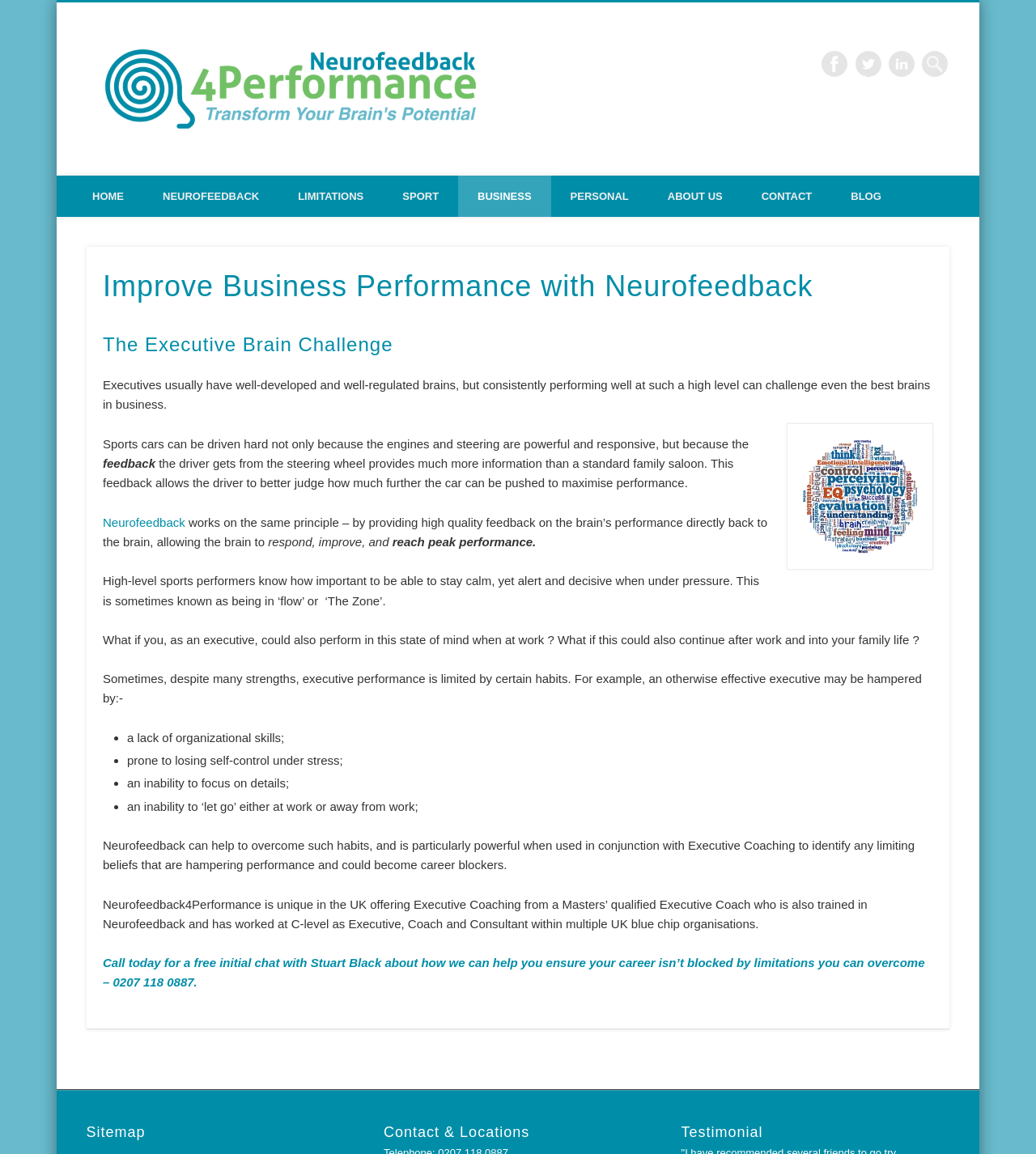What is the benefit of using neurofeedback with Executive Coaching?
Using the image as a reference, give an elaborate response to the question.

I inferred the answer by reading the article on the webpage, which explains that neurofeedback can help overcome limiting habits that hamper performance, and is particularly powerful when used in conjunction with Executive Coaching to identify and overcome such habits.